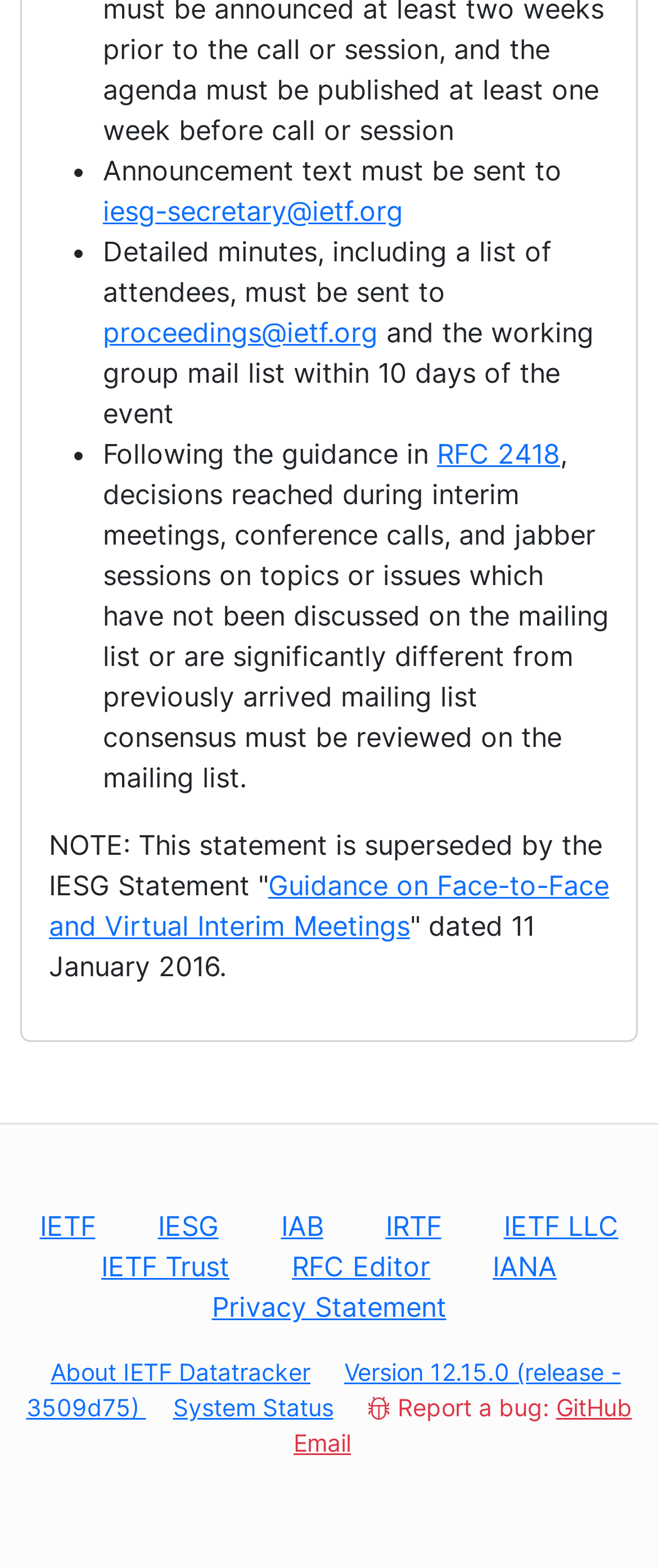Find the bounding box coordinates of the area that needs to be clicked in order to achieve the following instruction: "Read RFC 2418". The coordinates should be specified as four float numbers between 0 and 1, i.e., [left, top, right, bottom].

[0.664, 0.278, 0.851, 0.3]